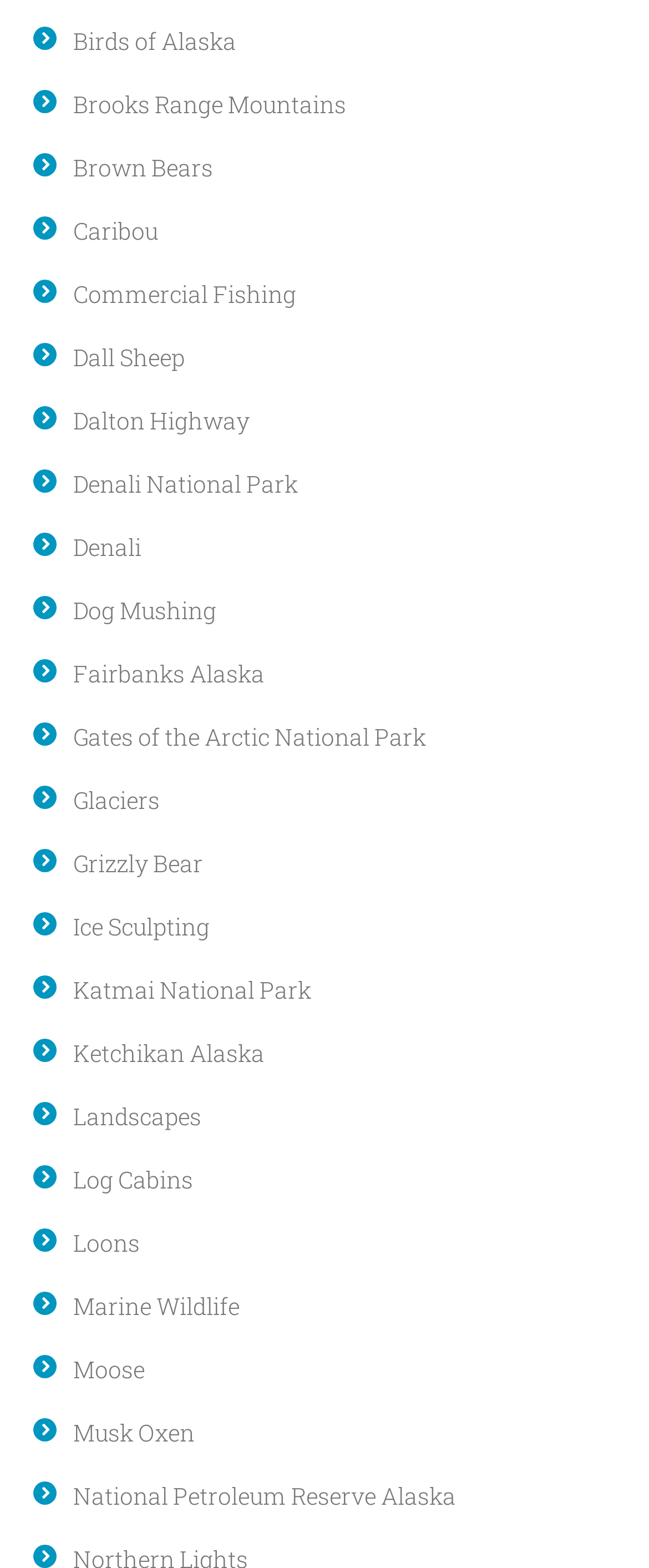What is the link above 'Denali National Park'? Examine the screenshot and reply using just one word or a brief phrase.

Dalton Highway